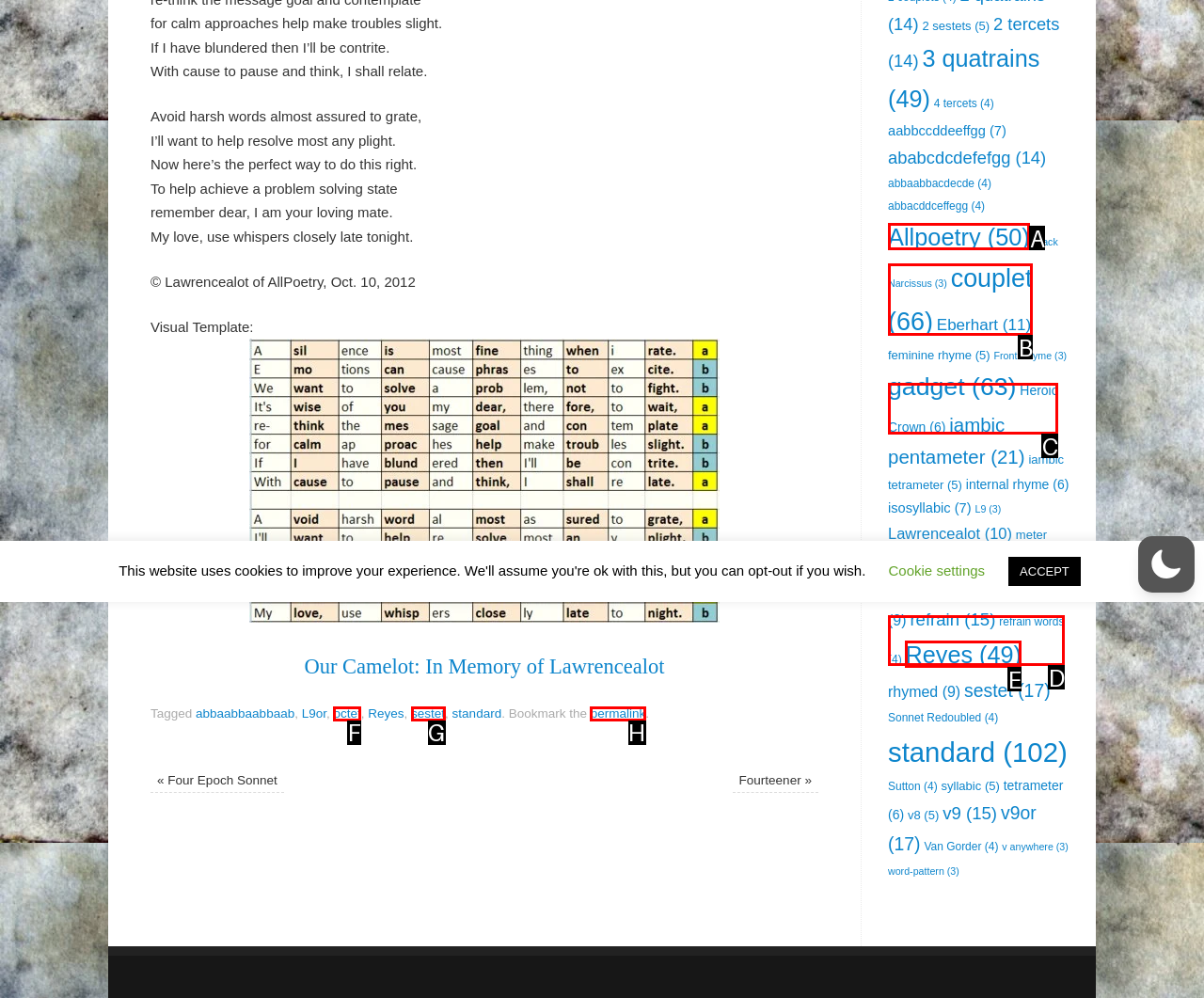Tell me which one HTML element best matches the description: permalink Answer with the option's letter from the given choices directly.

H